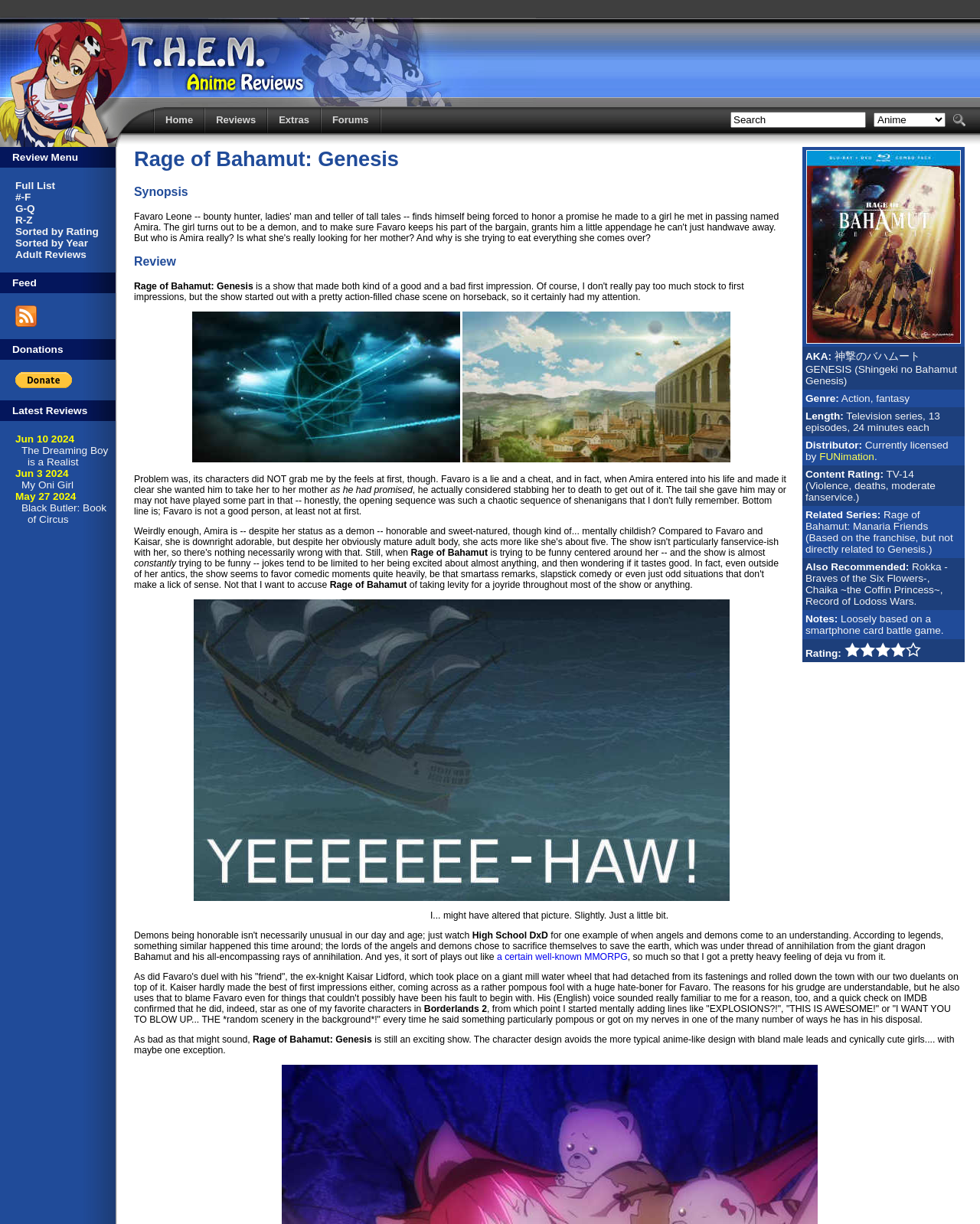What is the genre of the anime?
Respond to the question with a well-detailed and thorough answer.

The answer can be found in the table with the anime information, where the genre is mentioned as 'Action, fantasy'.